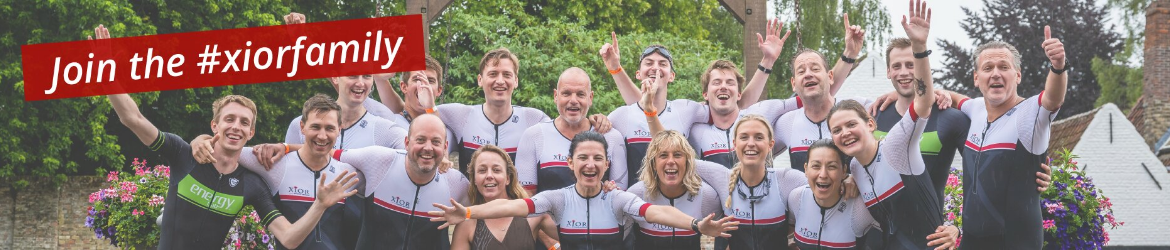What is the dominant color of the banner?
Using the visual information, respond with a single word or phrase.

Red